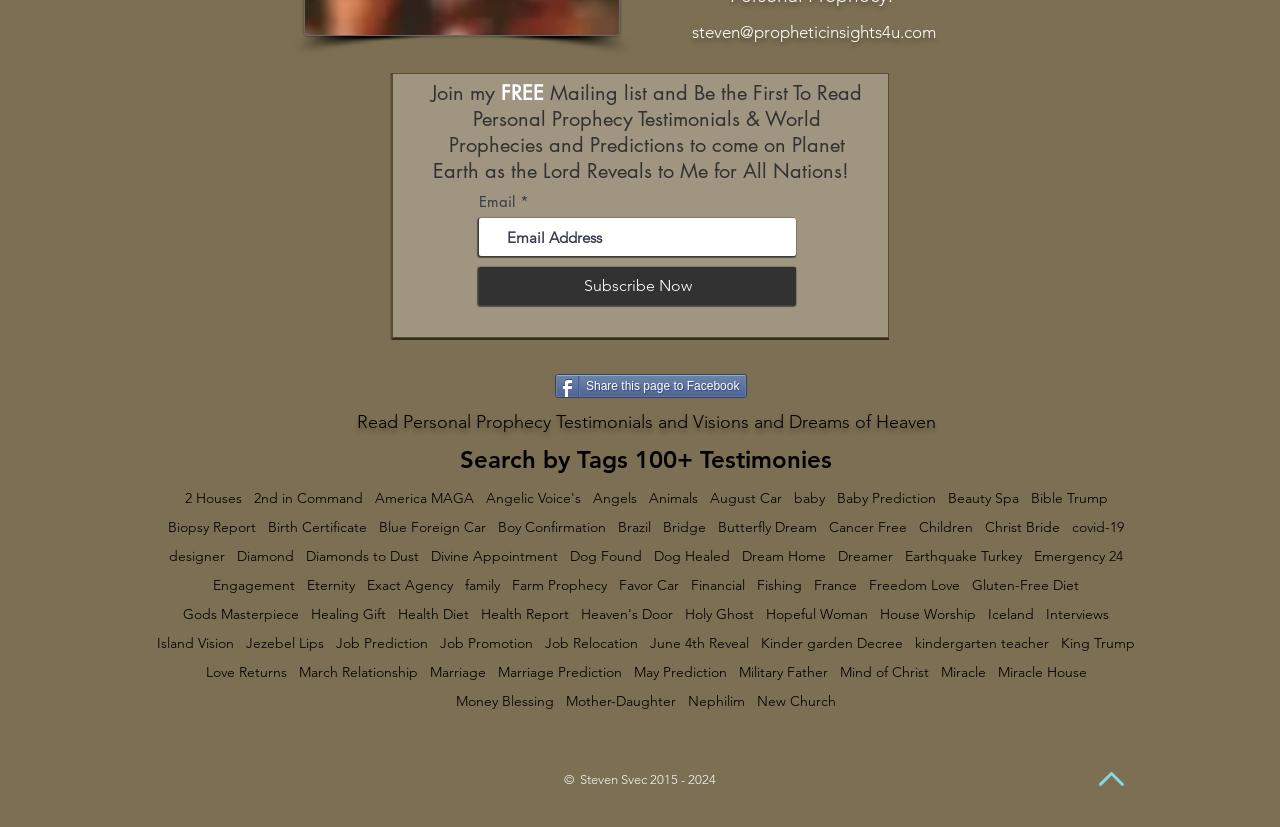What is the topic of the prophecy testimonials?
Craft a detailed and extensive response to the question.

The webpage provides a list of tags, including '2 Houses', 'America MAGA', 'Angels', 'Animals', and many others, indicating that the prophecy testimonials cover a wide range of topics.